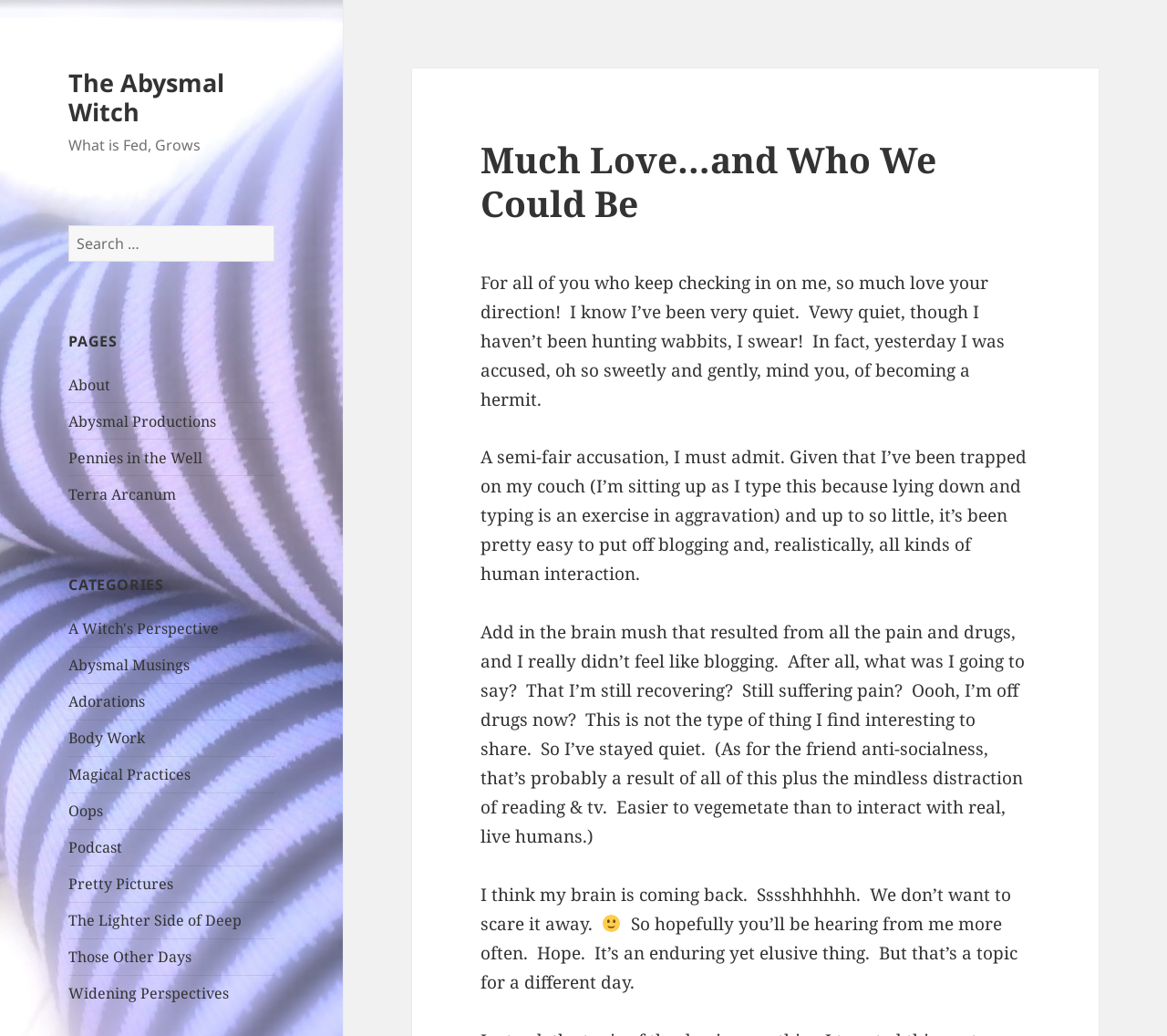Examine the image carefully and respond to the question with a detailed answer: 
How many categories are listed on the webpage?

The webpage lists one category, 'CATEGORIES', which contains multiple links to different topics, indicating that there is only one category listed.